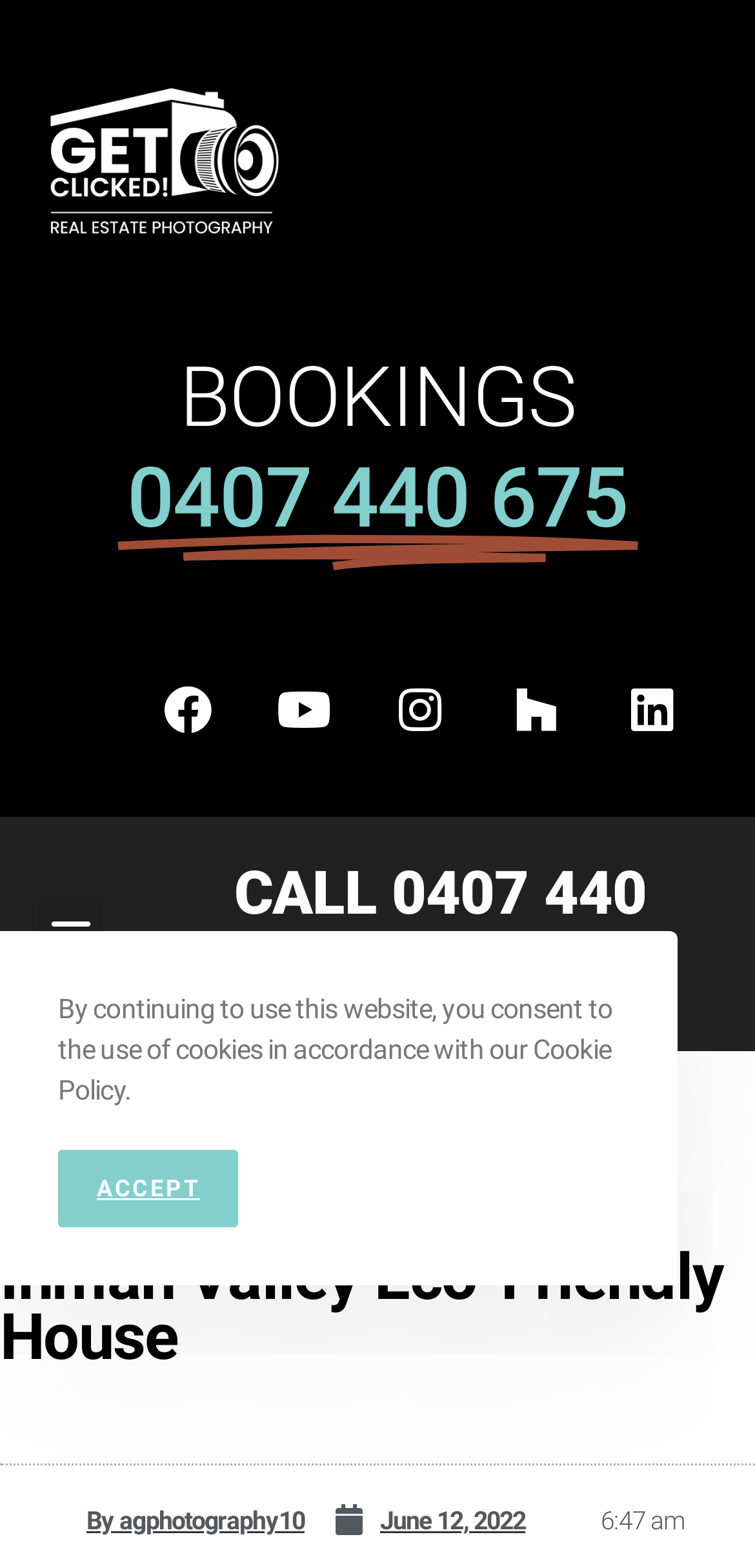Carefully examine the image and provide an in-depth answer to the question: When was the article published?

I found the publication date of the article by looking at the link element that says 'June 12, 2022'.